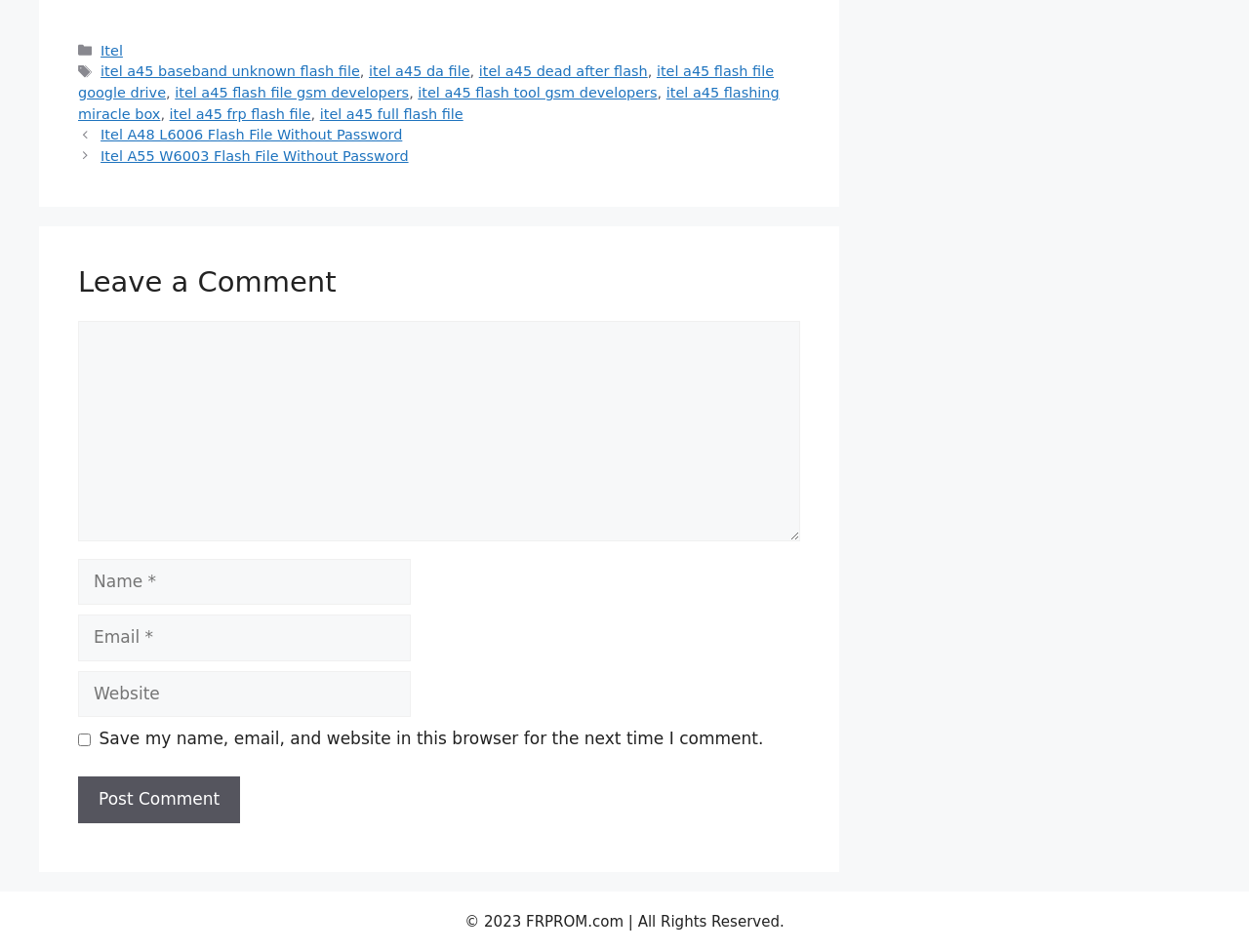What is the purpose of the 'Leave a Comment' section?
Please respond to the question with as much detail as possible.

The 'Leave a Comment' section is a form that allows users to input their name, email, website, and comment. The presence of a 'Post Comment' button suggests that the purpose of this section is to allow users to comment on a post.